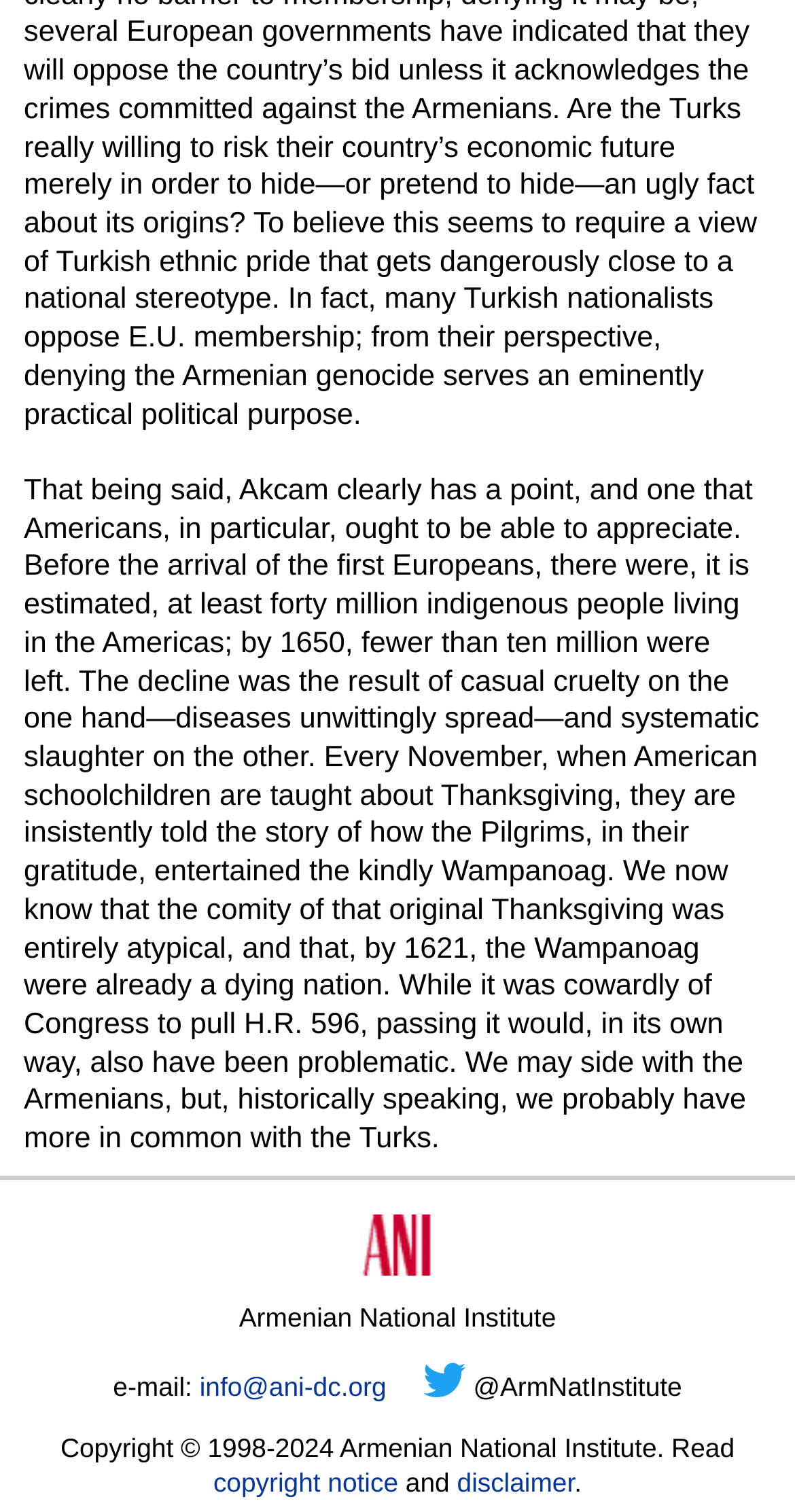What is the topic of the article?
Please give a detailed answer to the question using the information shown in the image.

The topic of the article can be inferred from the text content, which mentions the Pilgrims, the Wampanoag, and the story of the first Thanksgiving. The article seems to be discussing the historical context and accuracy of the traditional Thanksgiving narrative.